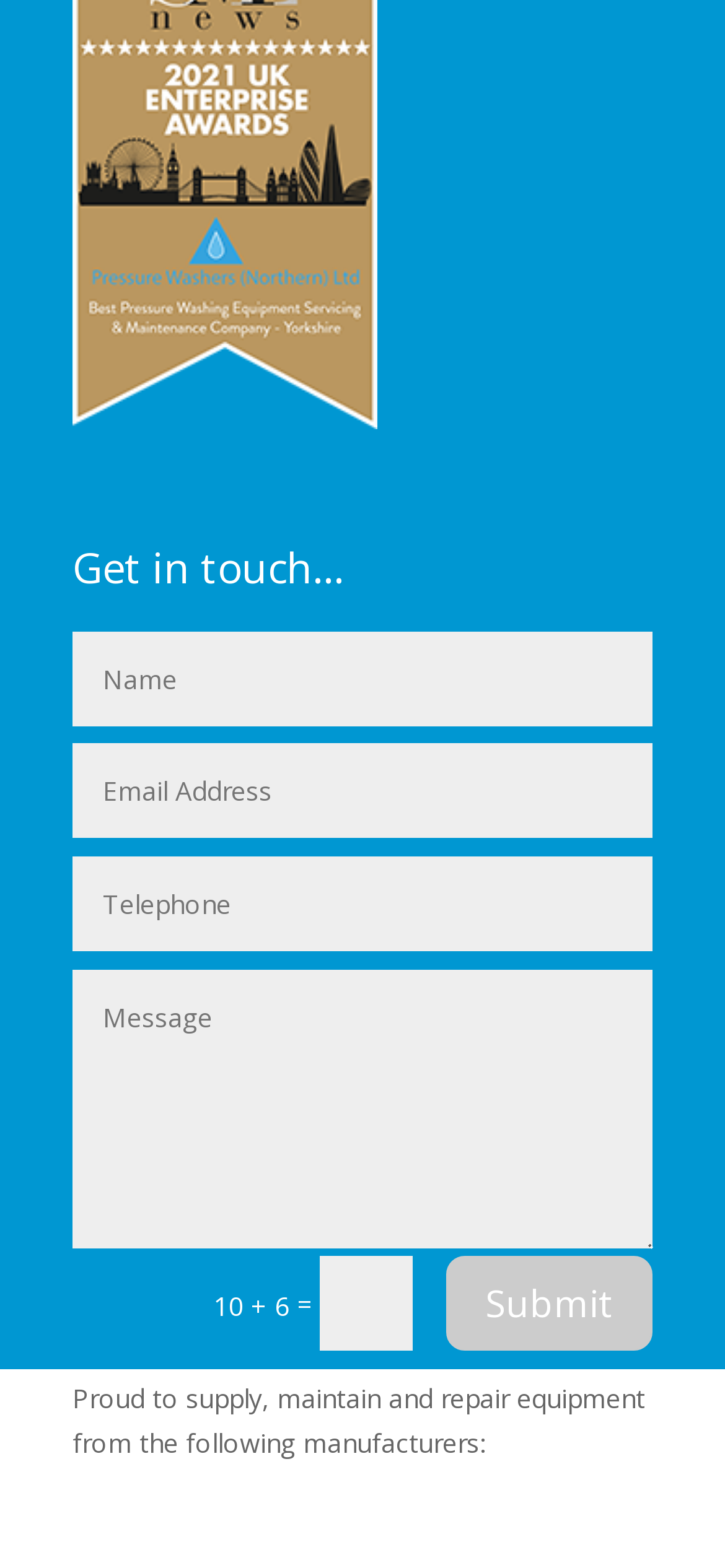Please provide a one-word or short phrase answer to the question:
How many textboxes are there?

5